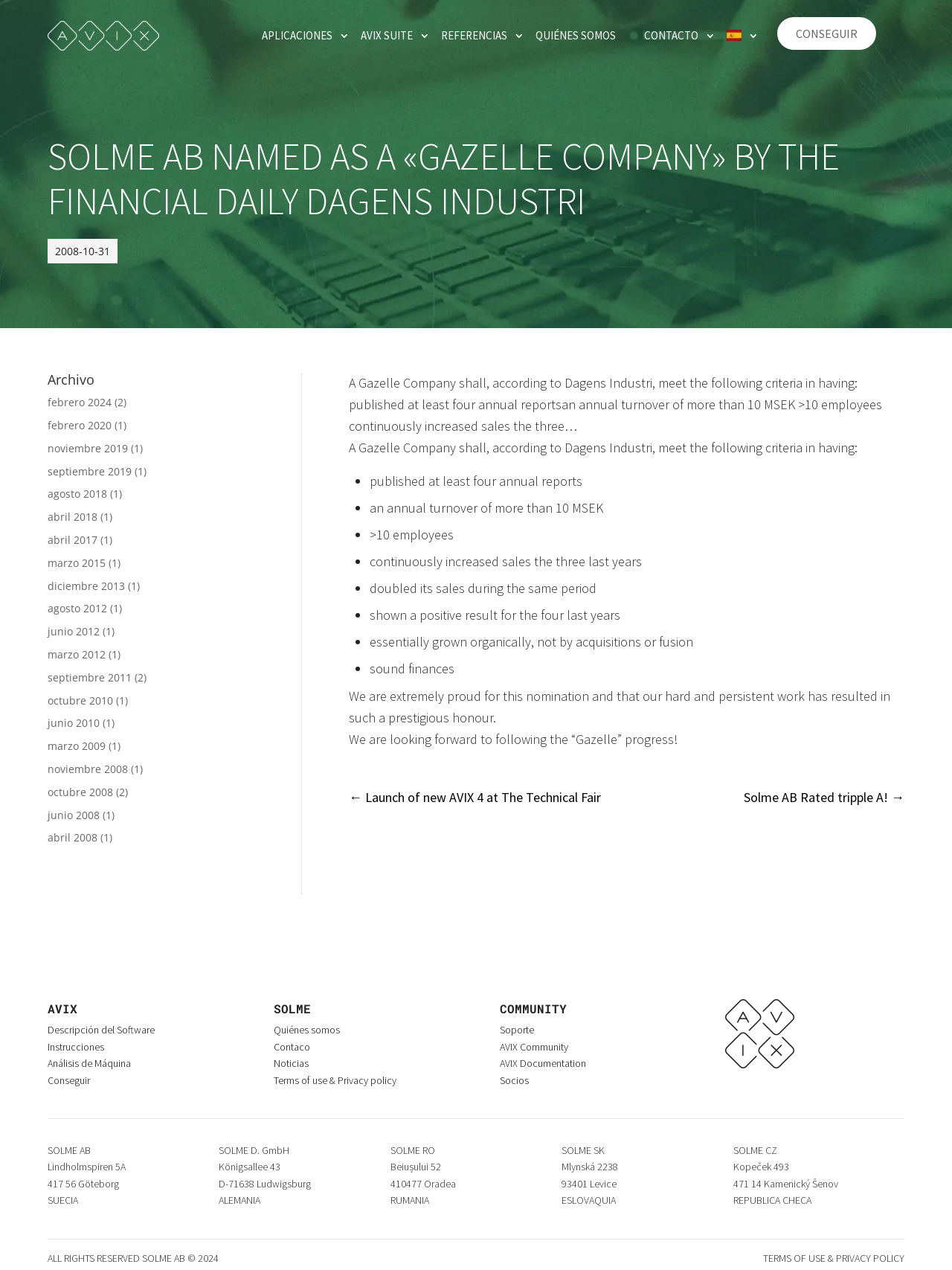What is the link to the description of the software?
Provide a comprehensive and detailed answer to the question.

I found the answer by looking at the links on the webpage. There is a link that says 'Descripción del Software', which is likely the link to the description of the software.